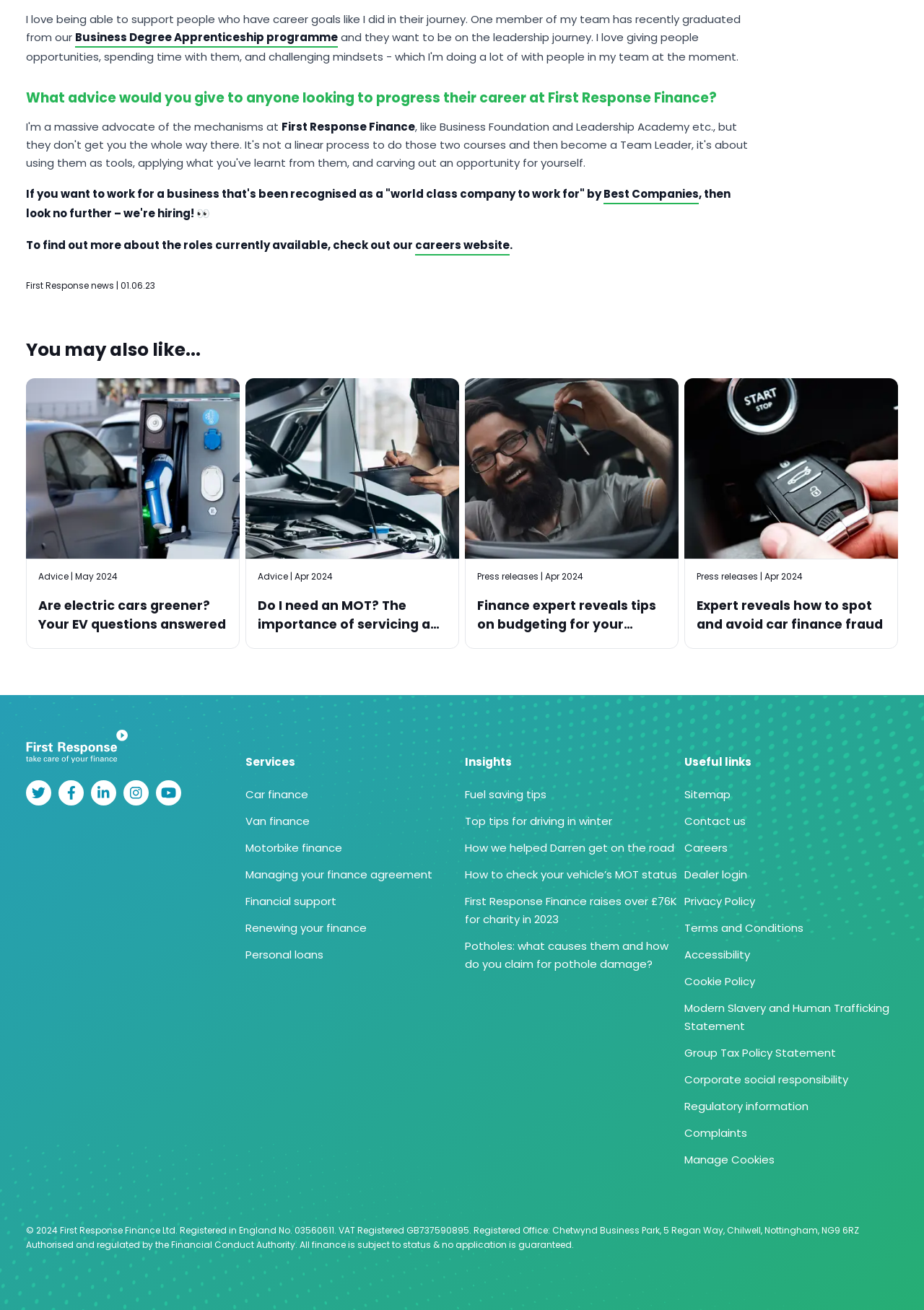Given the element description Terms and Conditions, predict the bounding box coordinates for the UI element in the webpage screenshot. The format should be (top-left x, top-left y, bottom-right x, bottom-right y), and the values should be between 0 and 1.

[0.741, 0.702, 0.87, 0.714]